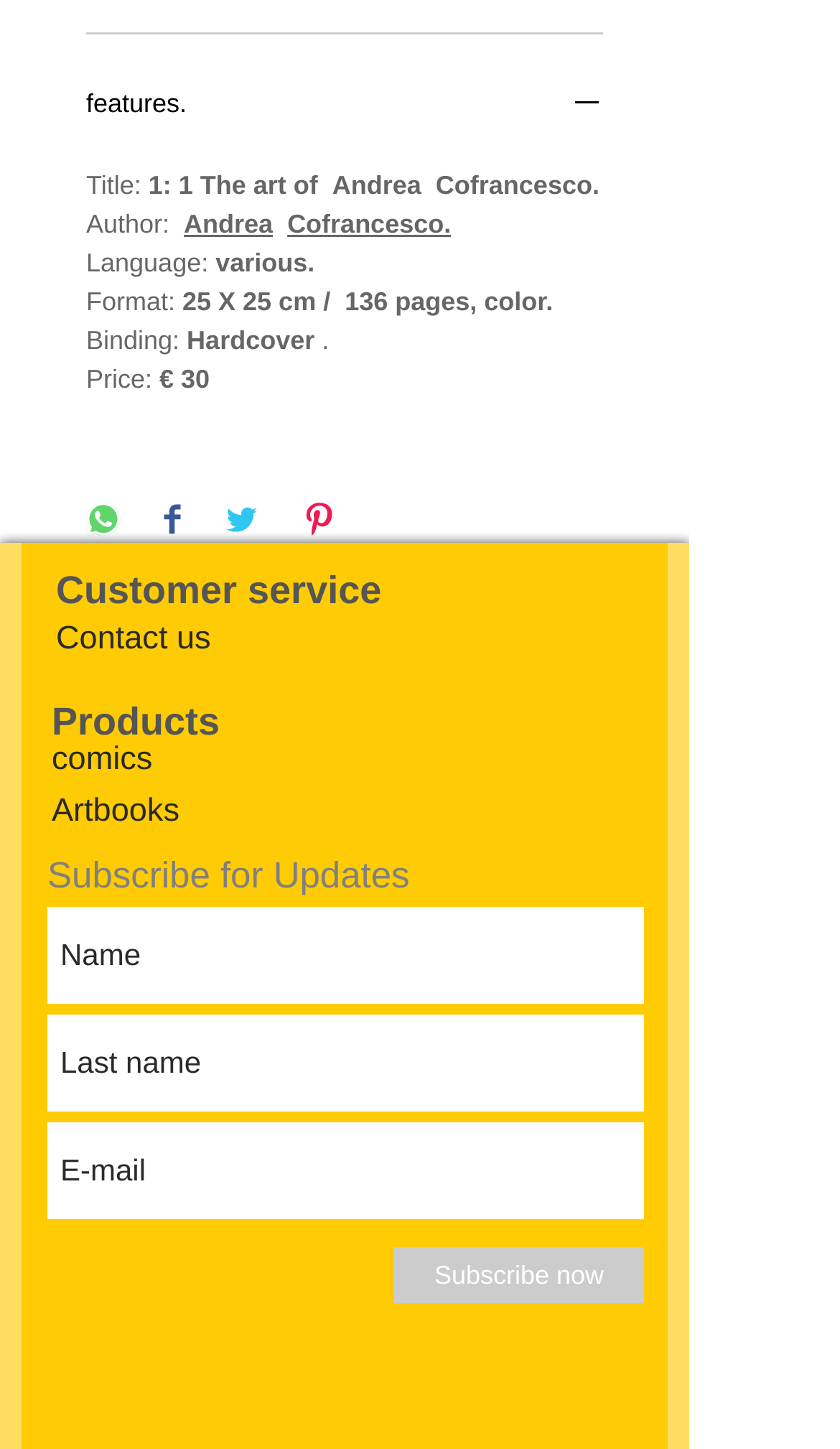Identify the bounding box coordinates of the section to be clicked to complete the task described by the following instruction: "Click the features button". The coordinates should be four float numbers between 0 and 1, formatted as [left, top, right, bottom].

[0.103, 0.06, 0.718, 0.089]